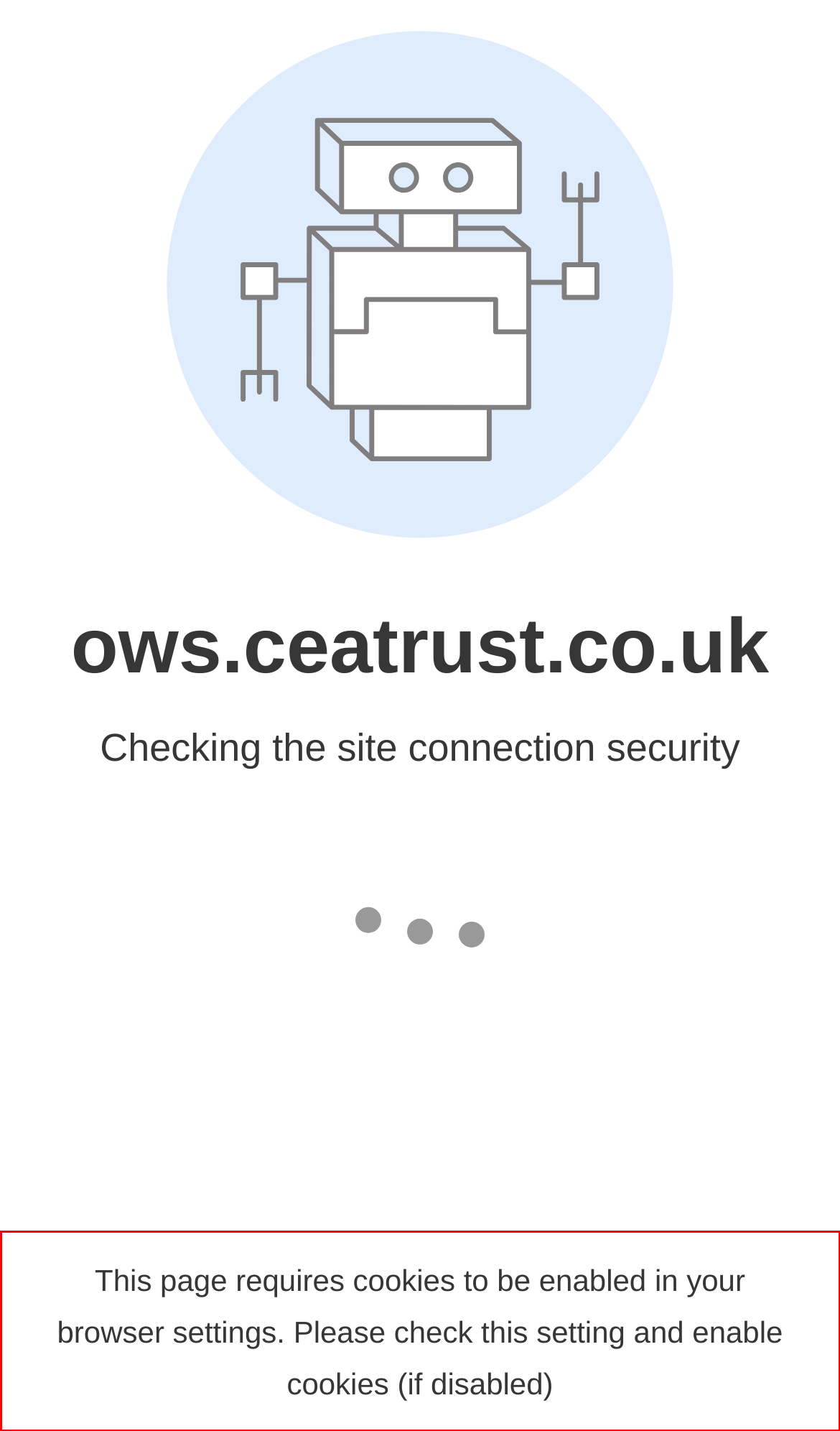Please look at the screenshot provided and find the red bounding box. Extract the text content contained within this bounding box.

This page requires cookies to be enabled in your browser settings. Please check this setting and enable cookies (if disabled)